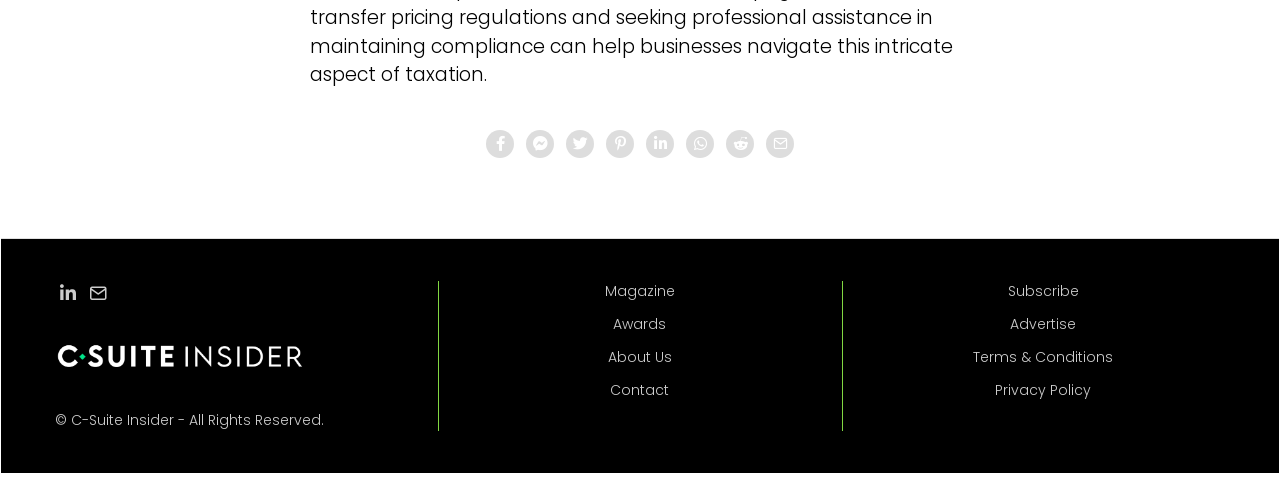From the details in the image, provide a thorough response to the question: What is the purpose of the link with icon ''?

There are two links with icon '', one in the root element and another in the LayoutTable with ID 201. Without further context, it is unclear what the purpose of this link is.